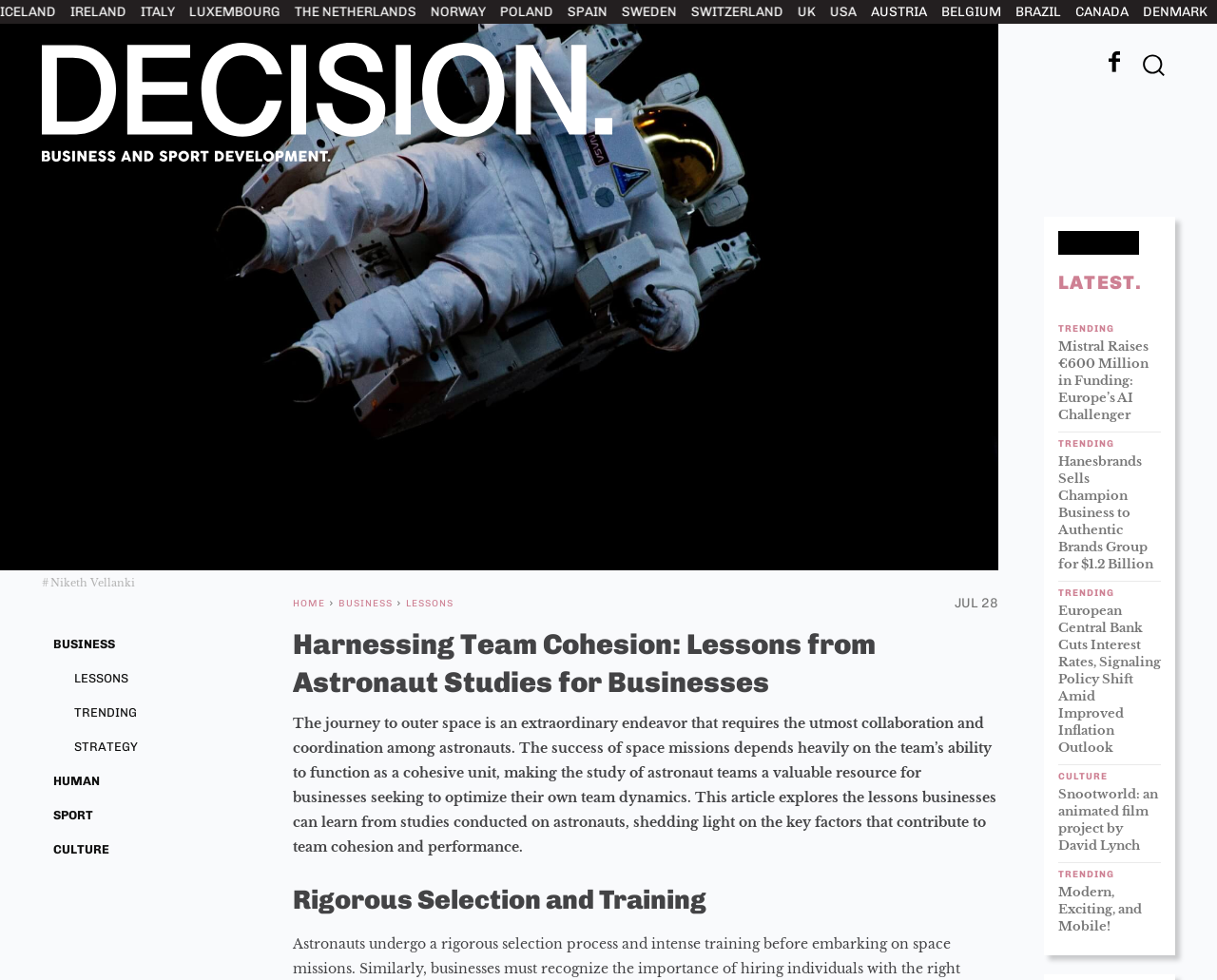Could you locate the bounding box coordinates for the section that should be clicked to accomplish this task: "Go to the BUSINESS section".

[0.044, 0.65, 0.095, 0.664]